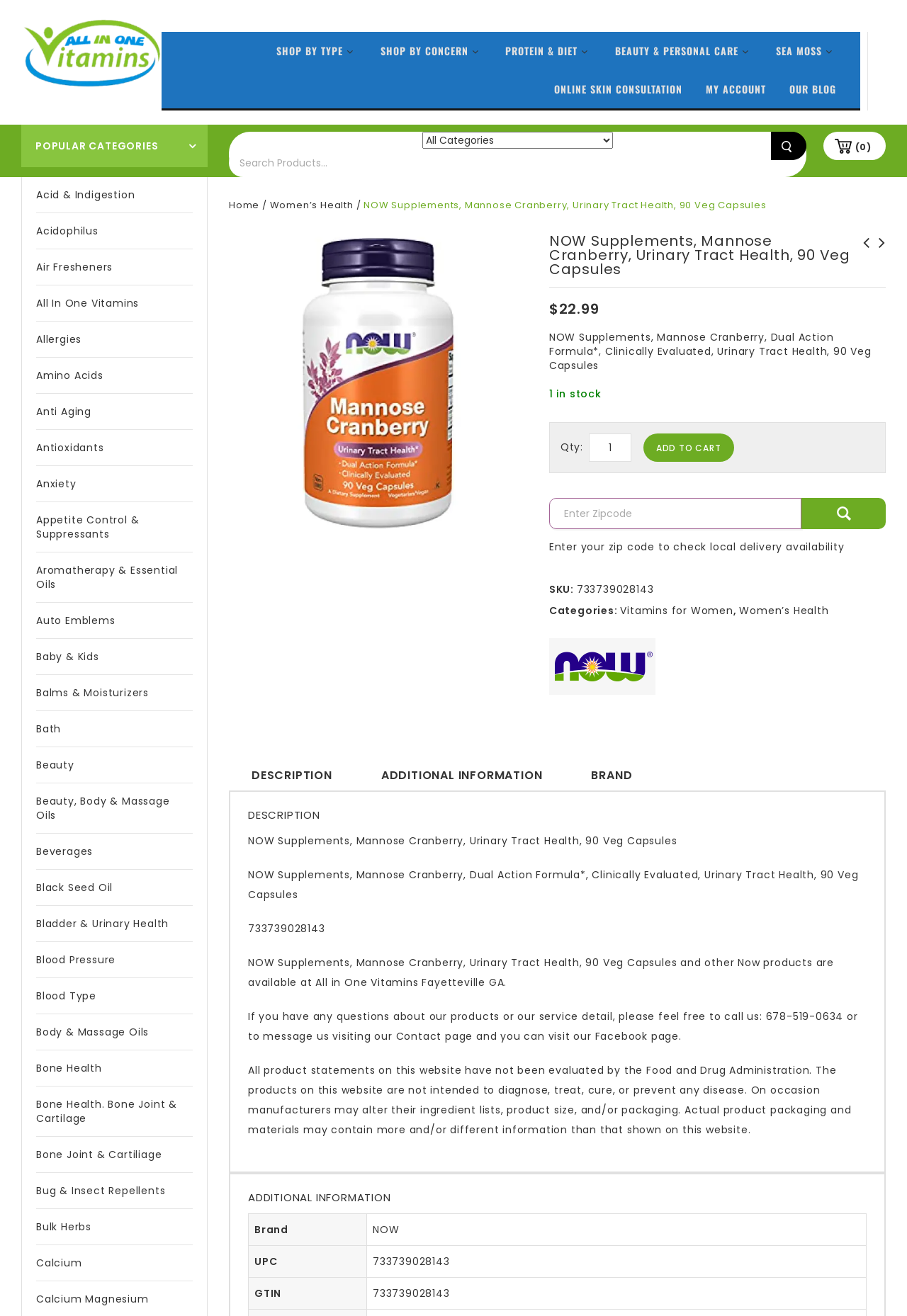Determine the bounding box coordinates of the element that should be clicked to execute the following command: "Add to cart".

[0.709, 0.329, 0.809, 0.351]